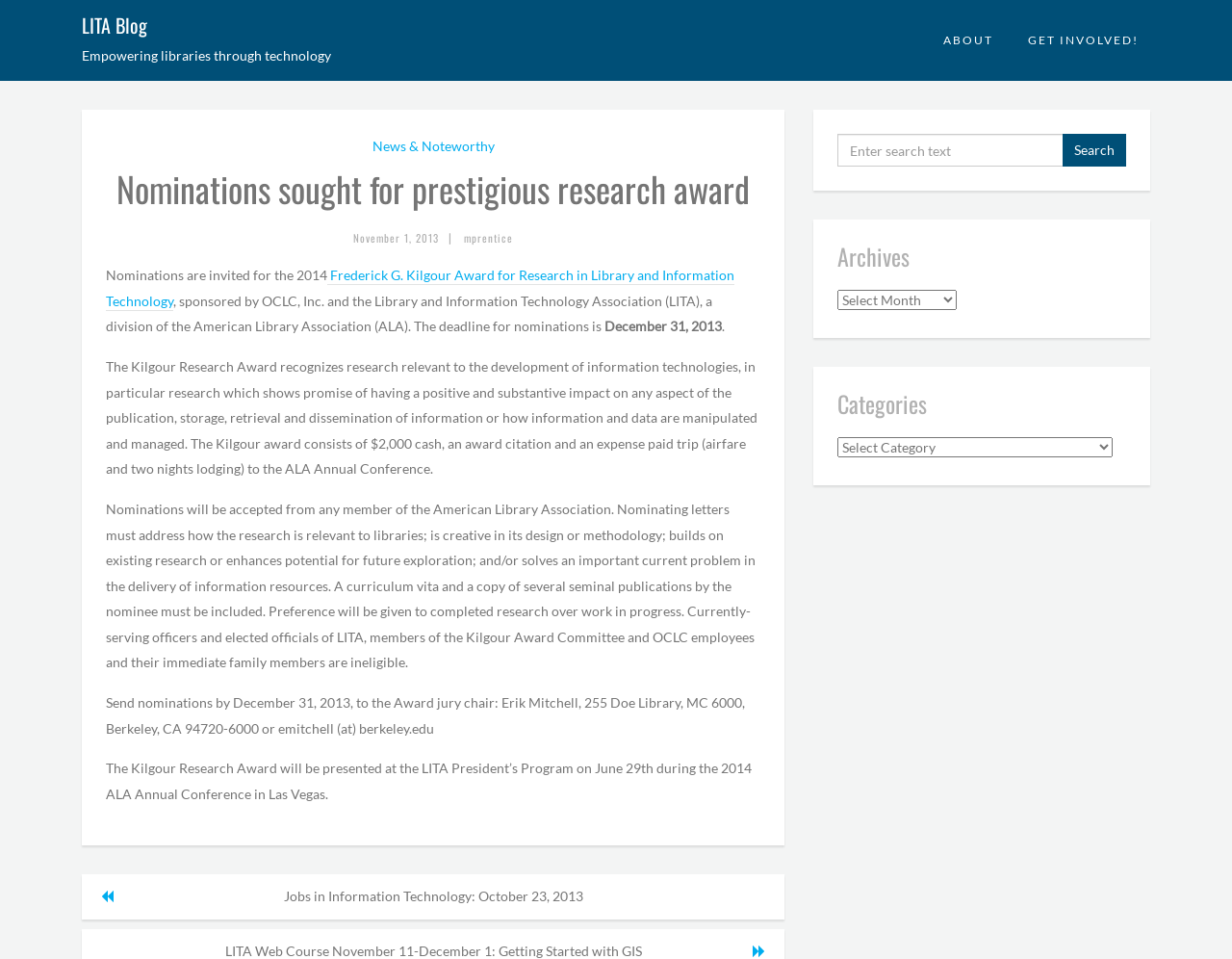What is the name of the award?
Please provide a full and detailed response to the question.

The name of the award is mentioned in the text as the Frederick G. Kilgour Award for Research in Library and Information Technology, which is sponsored by OCLC, Inc. and the Library and Information Technology Association (LITA), a division of the American Library Association (ALA).